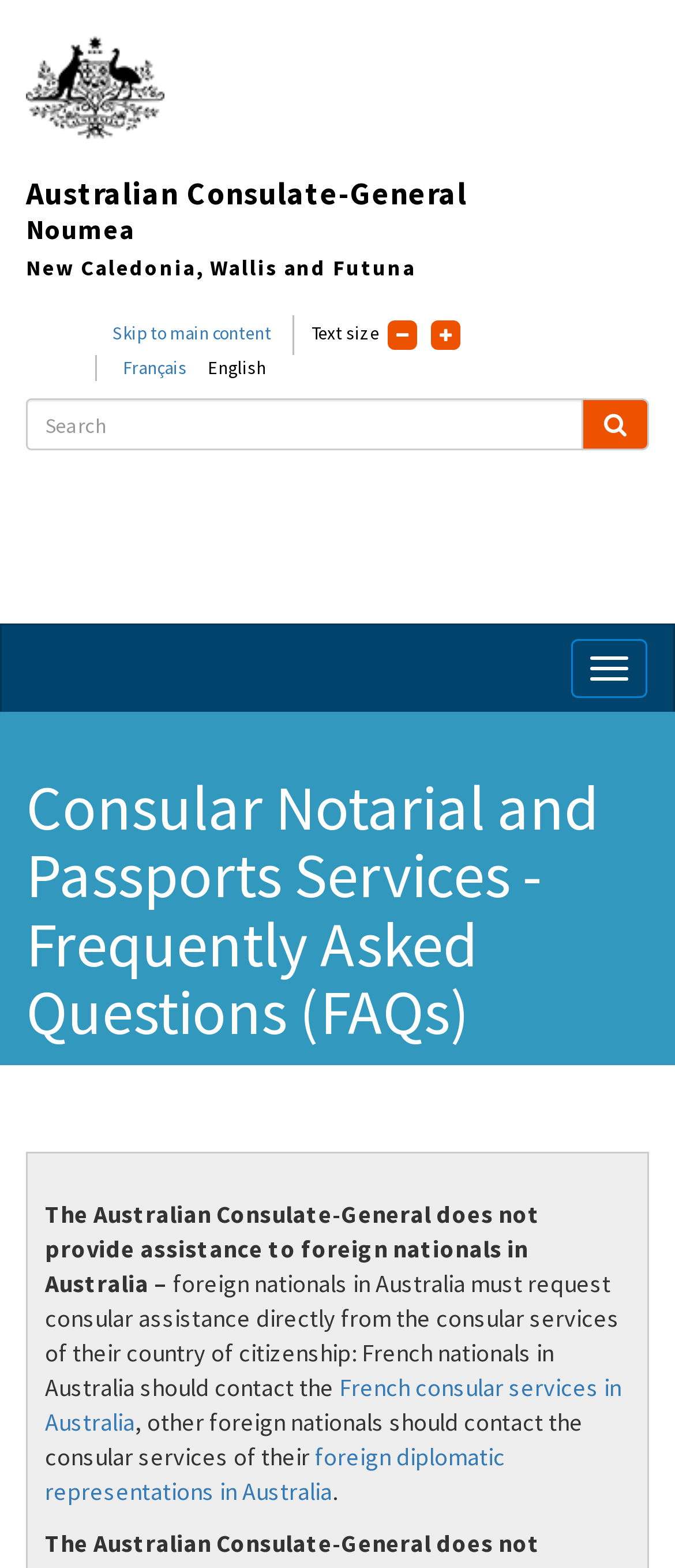Give a one-word or short phrase answer to the question: 
What is the function of the button with the icon?

Toggle navigation